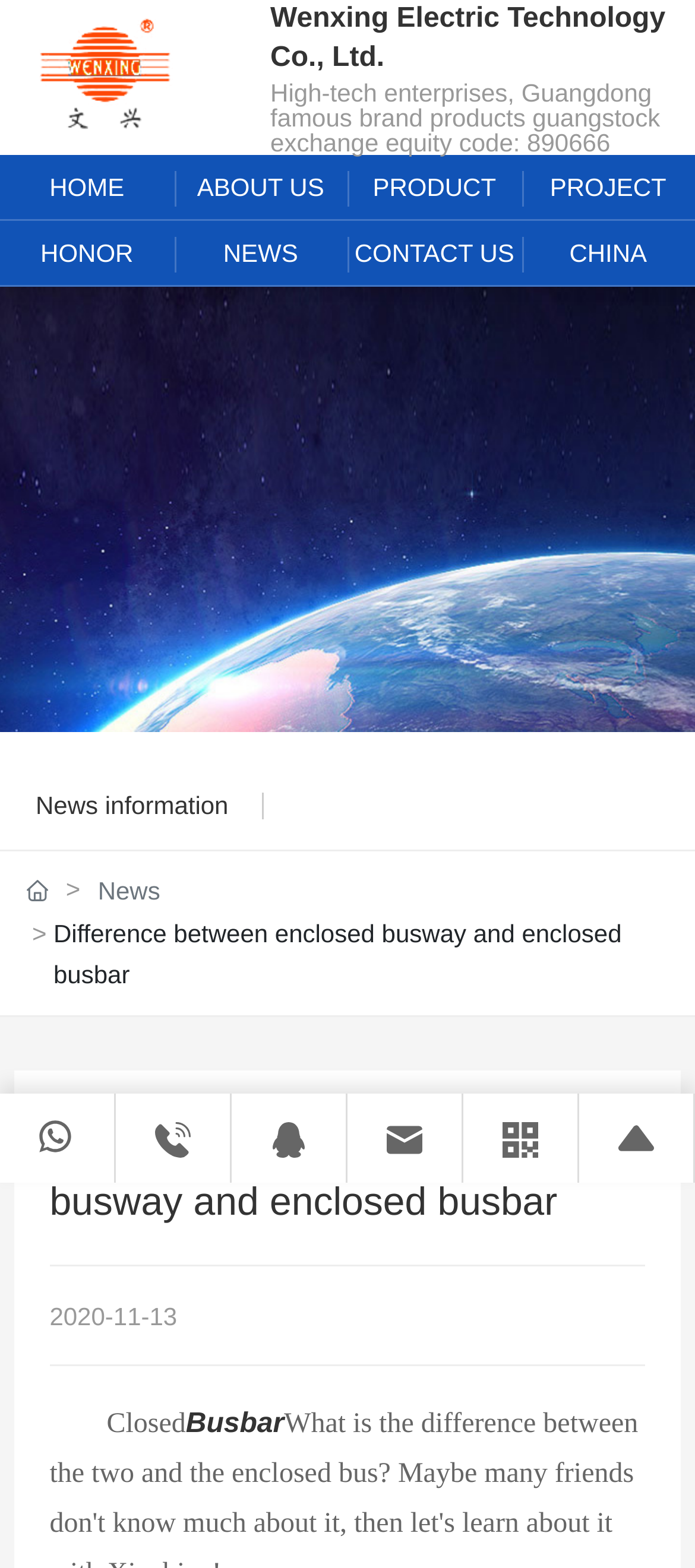Explain in detail what you observe on this webpage.

The webpage appears to be a blog or article page from Wenxing Electric Technology Co., Ltd., a high-tech enterprise in Guangdong, China. At the top left corner, there is a logo of Wenxing Electric, accompanied by a link to the company's homepage. Below the logo, there is a horizontal navigation menu with links to different sections of the website, including HOME, ABOUT US, PRODUCT, PROJECT, HONOR, NEWS, and CONTACT US.

The main content of the page is divided into two sections. The left section has a heading "NEWS CENTER" and lists several news articles, each with a title and a brief summary. The right section has a heading "Difference between enclosed busway and enclosed busbar" and appears to be the main article of the page. The article is divided into several paragraphs, with a horizontal separator line separating each paragraph.

There are several images scattered throughout the page, including a logo of Wenxing Electric, images accompanying the news articles, and images within the main article. The images are positioned to the left or right of the corresponding text. At the bottom of the page, there are several links to other news articles or related content.

Overall, the webpage has a simple and clean layout, with a focus on presenting information about Wenxing Electric and its products or services.